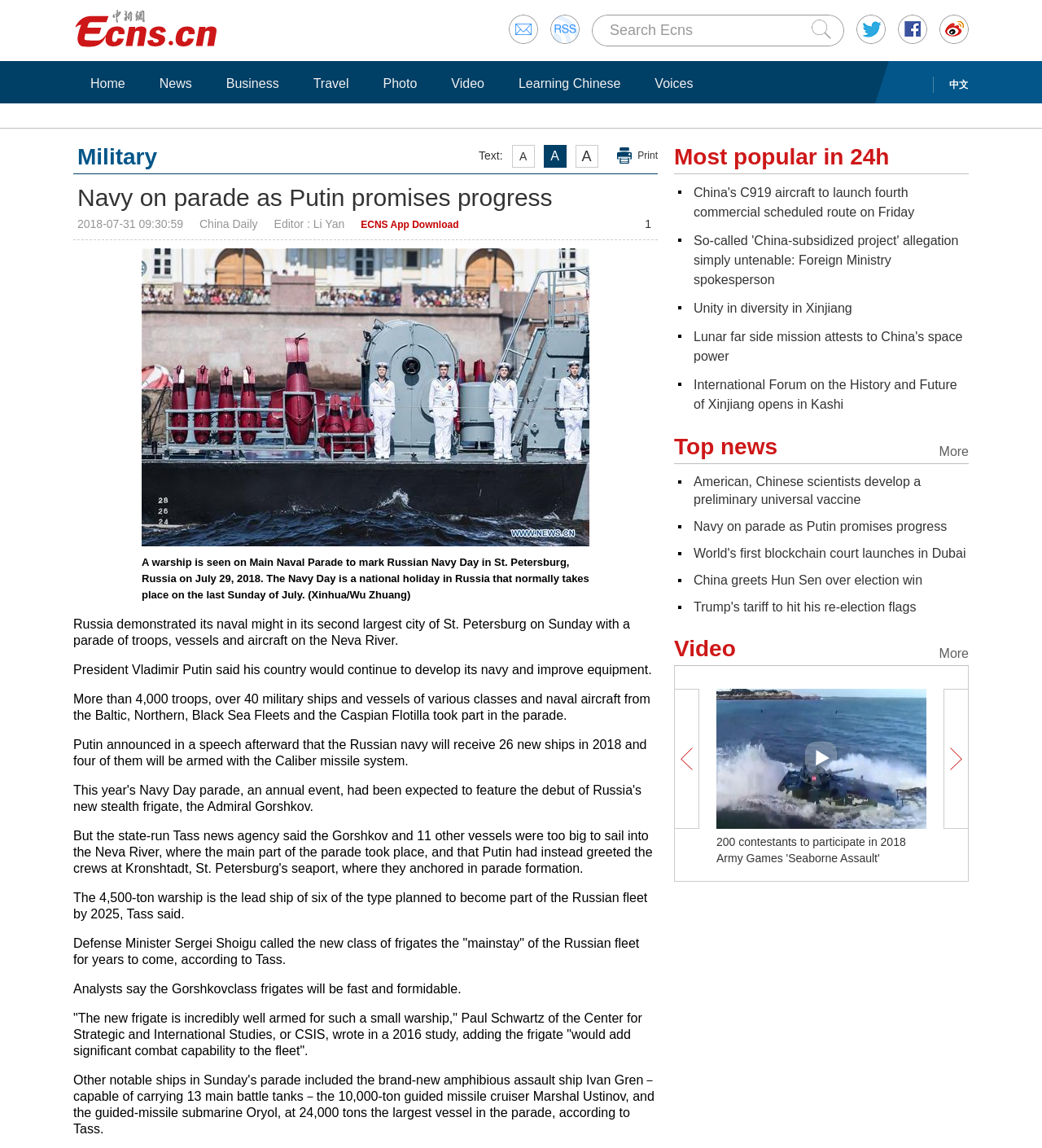Specify the bounding box coordinates of the region I need to click to perform the following instruction: "Search Ecns". The coordinates must be four float numbers in the range of 0 to 1, i.e., [left, top, right, bottom].

[0.585, 0.019, 0.665, 0.033]